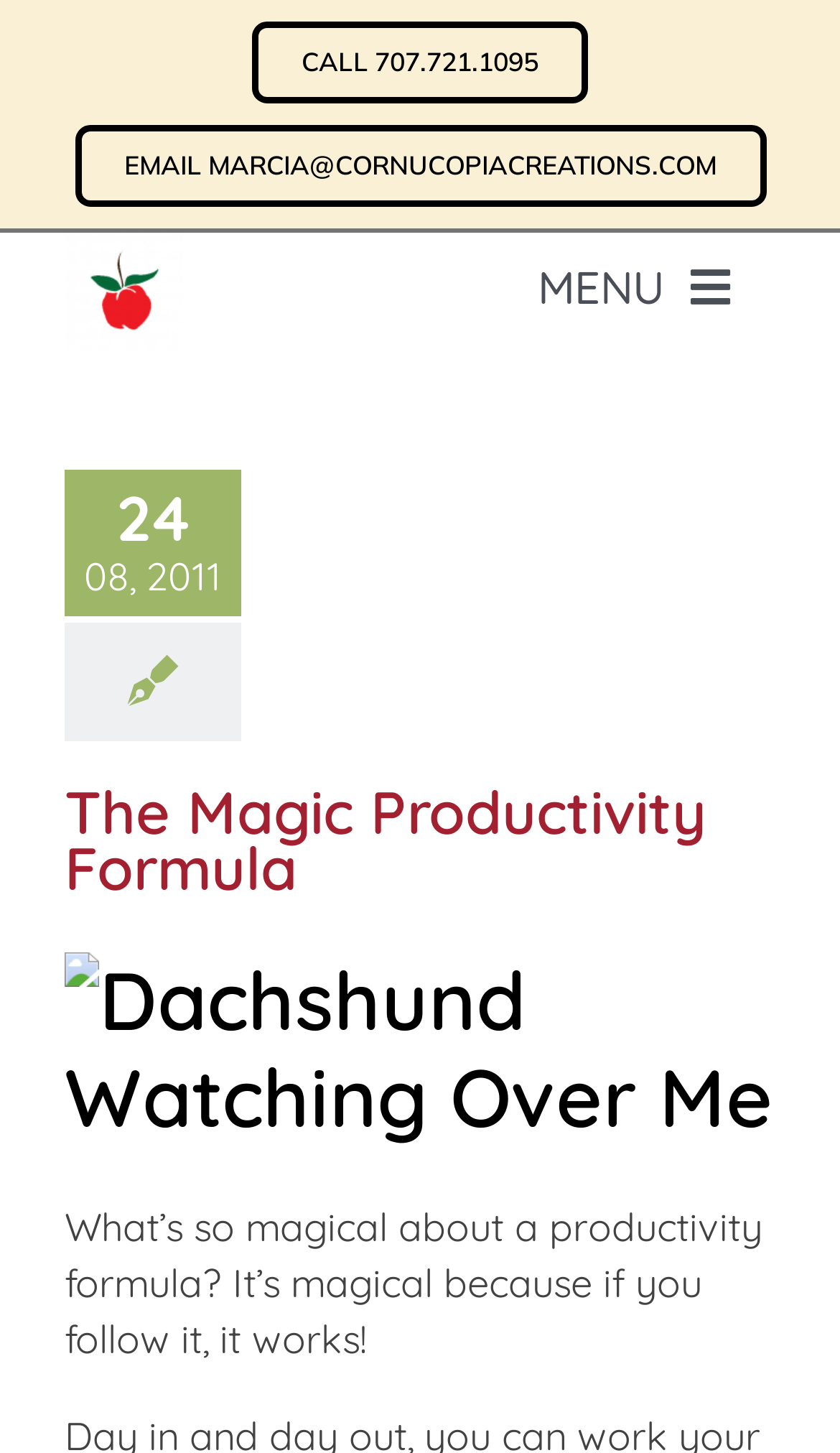Can you find the bounding box coordinates for the element that needs to be clicked to execute this instruction: "Go to the home page"? The coordinates should be given as four float numbers between 0 and 1, i.e., [left, top, right, bottom].

[0.0, 0.234, 1.0, 0.331]